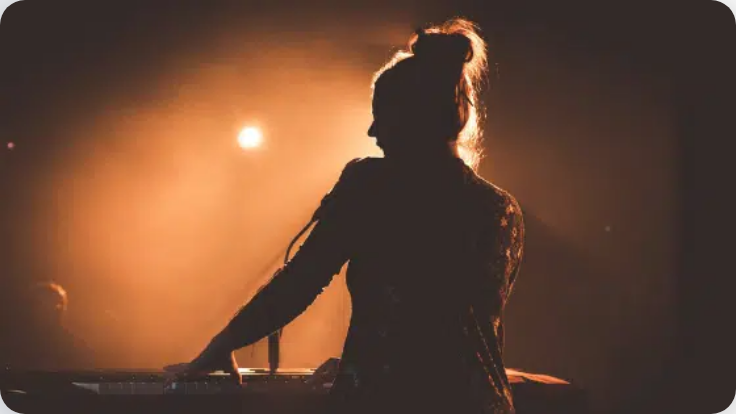What is the purpose of the concert setting?
Refer to the screenshot and answer in one word or phrase.

To connect with audiences